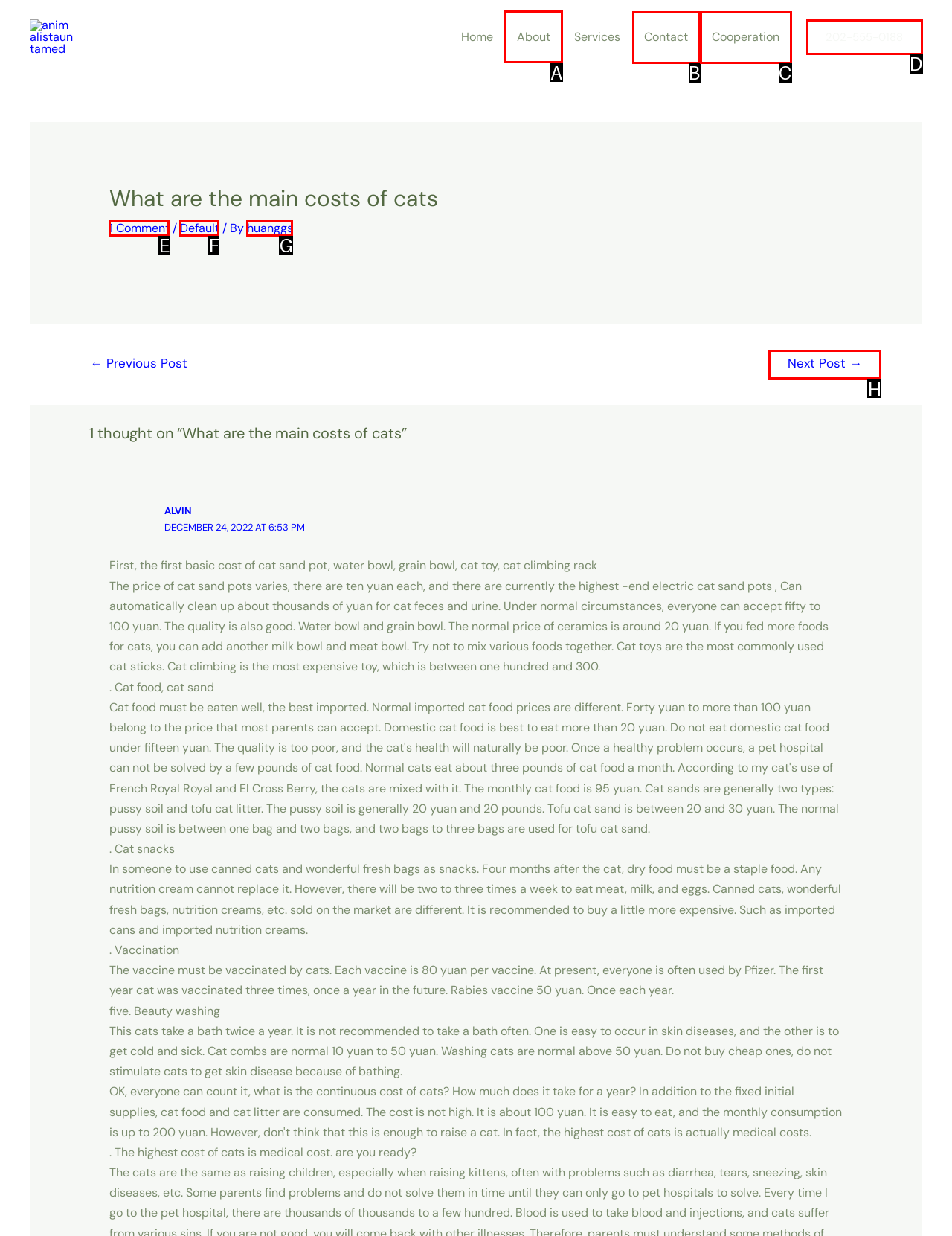Identify the correct option to click in order to accomplish the task: Click on the 'About' link Provide your answer with the letter of the selected choice.

A